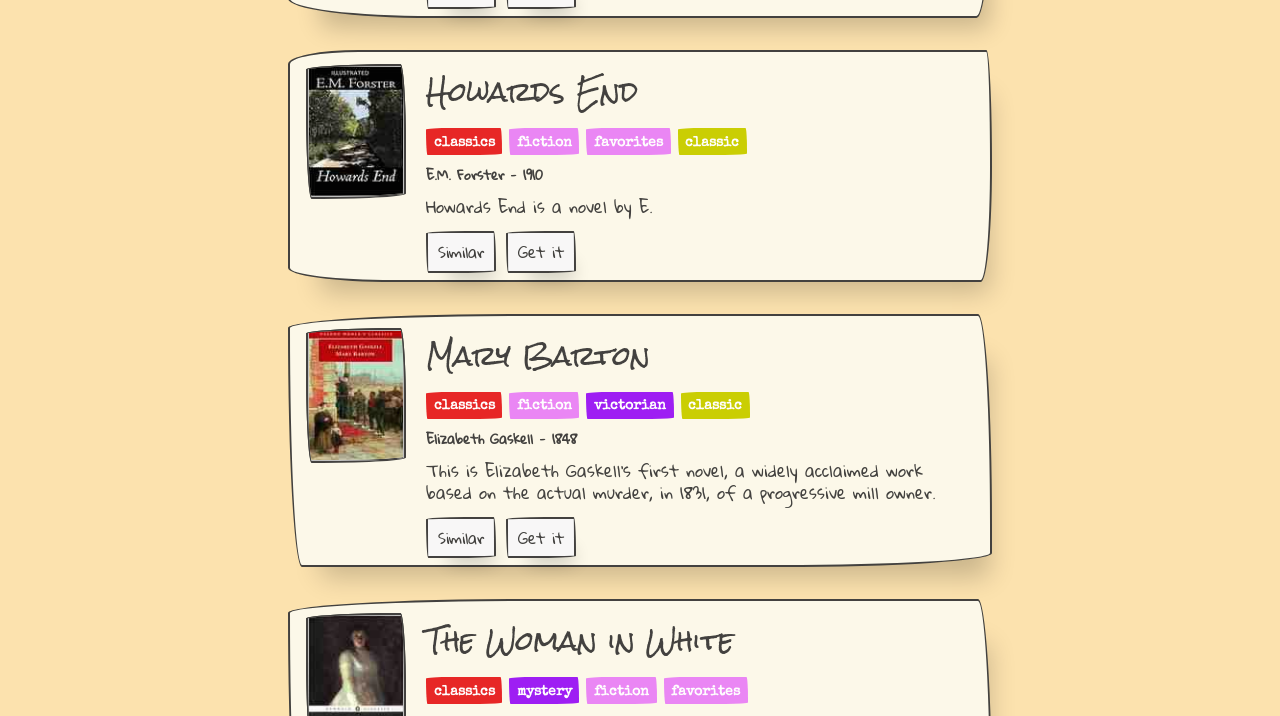Please specify the bounding box coordinates of the clickable section necessary to execute the following command: "Read more about 'The Woman in White'".

[0.339, 0.956, 0.386, 0.976]